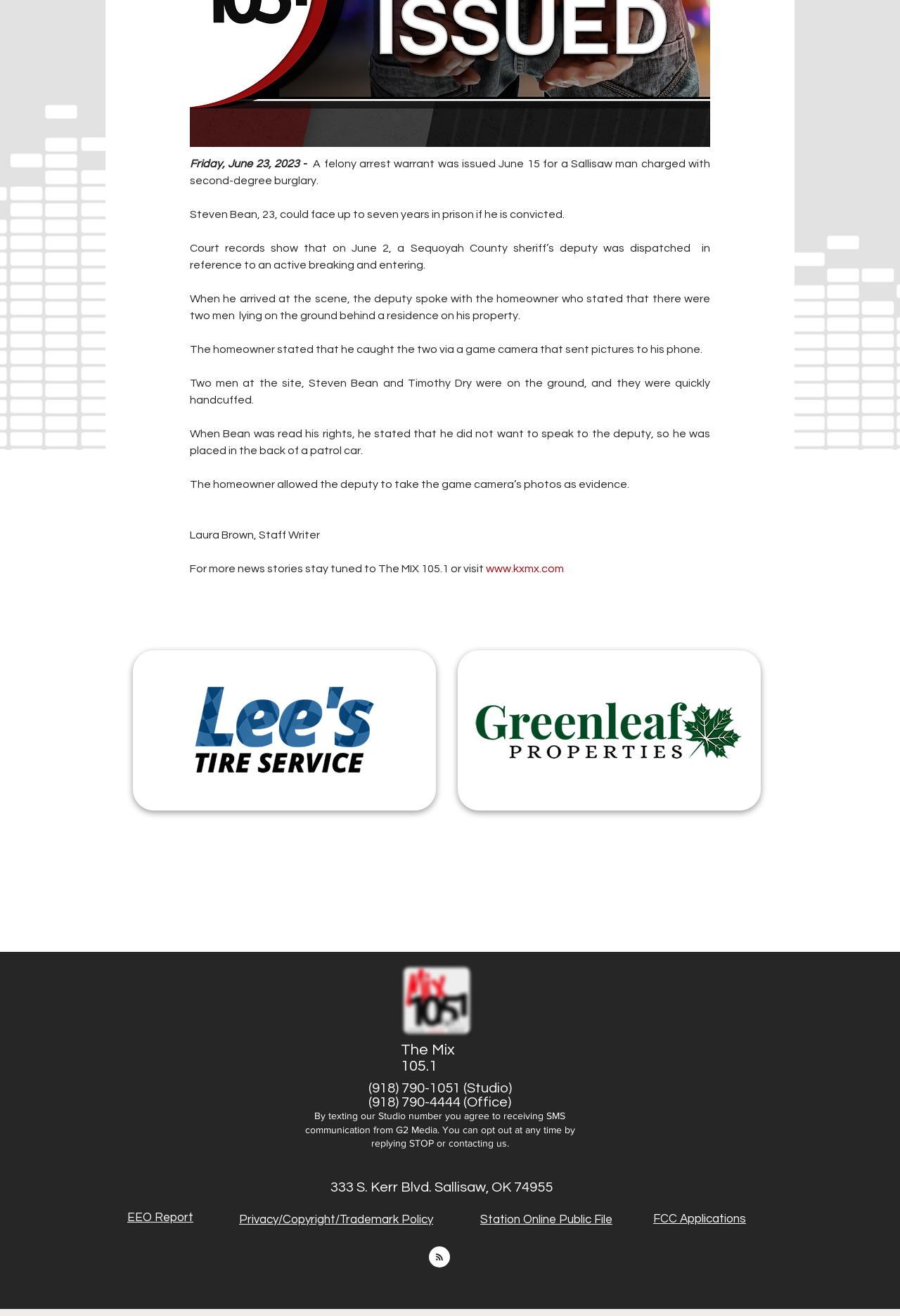Predict the bounding box coordinates for the UI element described as: "Station Online Public File". The coordinates should be four float numbers between 0 and 1, presented as [left, top, right, bottom].

[0.534, 0.922, 0.68, 0.932]